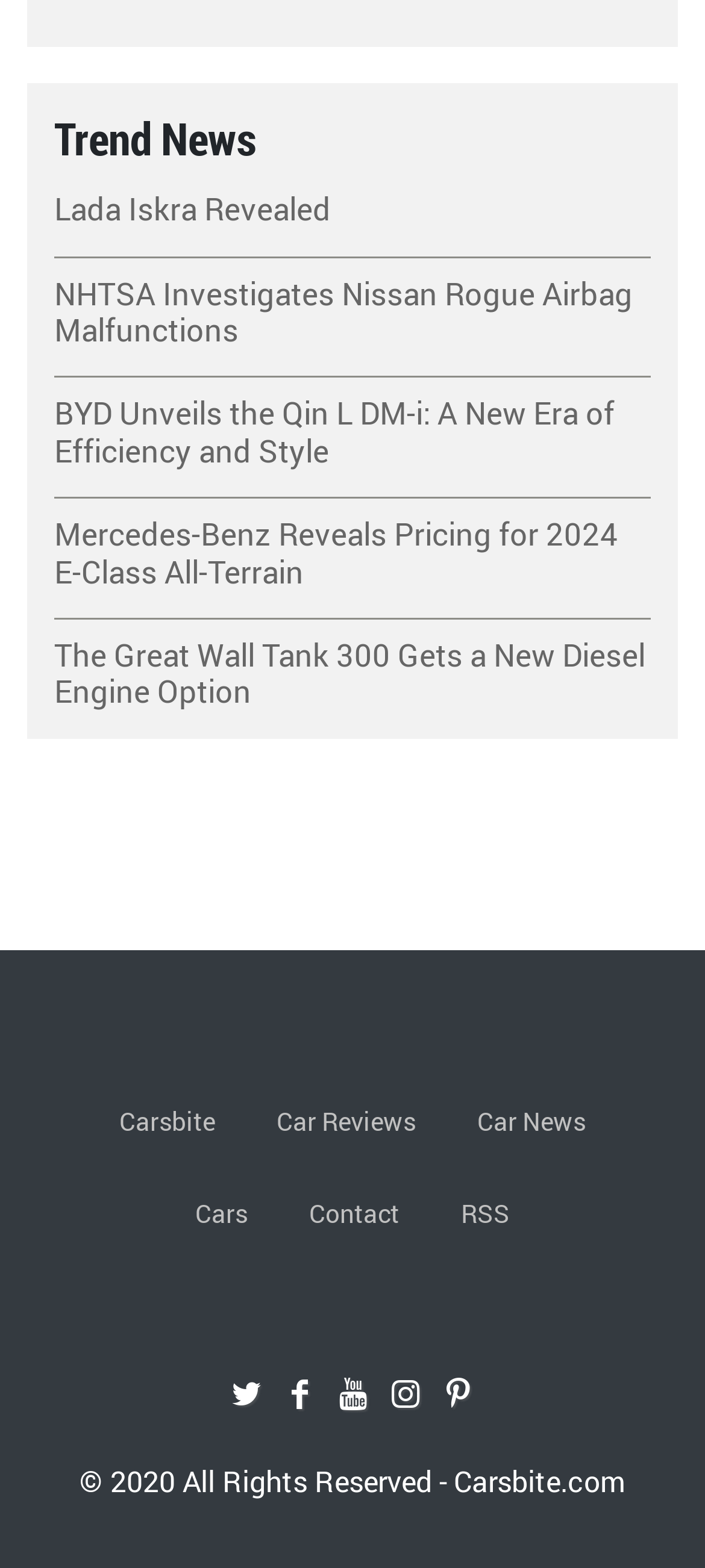Identify the bounding box coordinates of the element that should be clicked to fulfill this task: "Read about Mercedes-Benz Reveals Pricing for 2024 E-Class All-Terrain". The coordinates should be provided as four float numbers between 0 and 1, i.e., [left, top, right, bottom].

[0.077, 0.33, 0.923, 0.377]